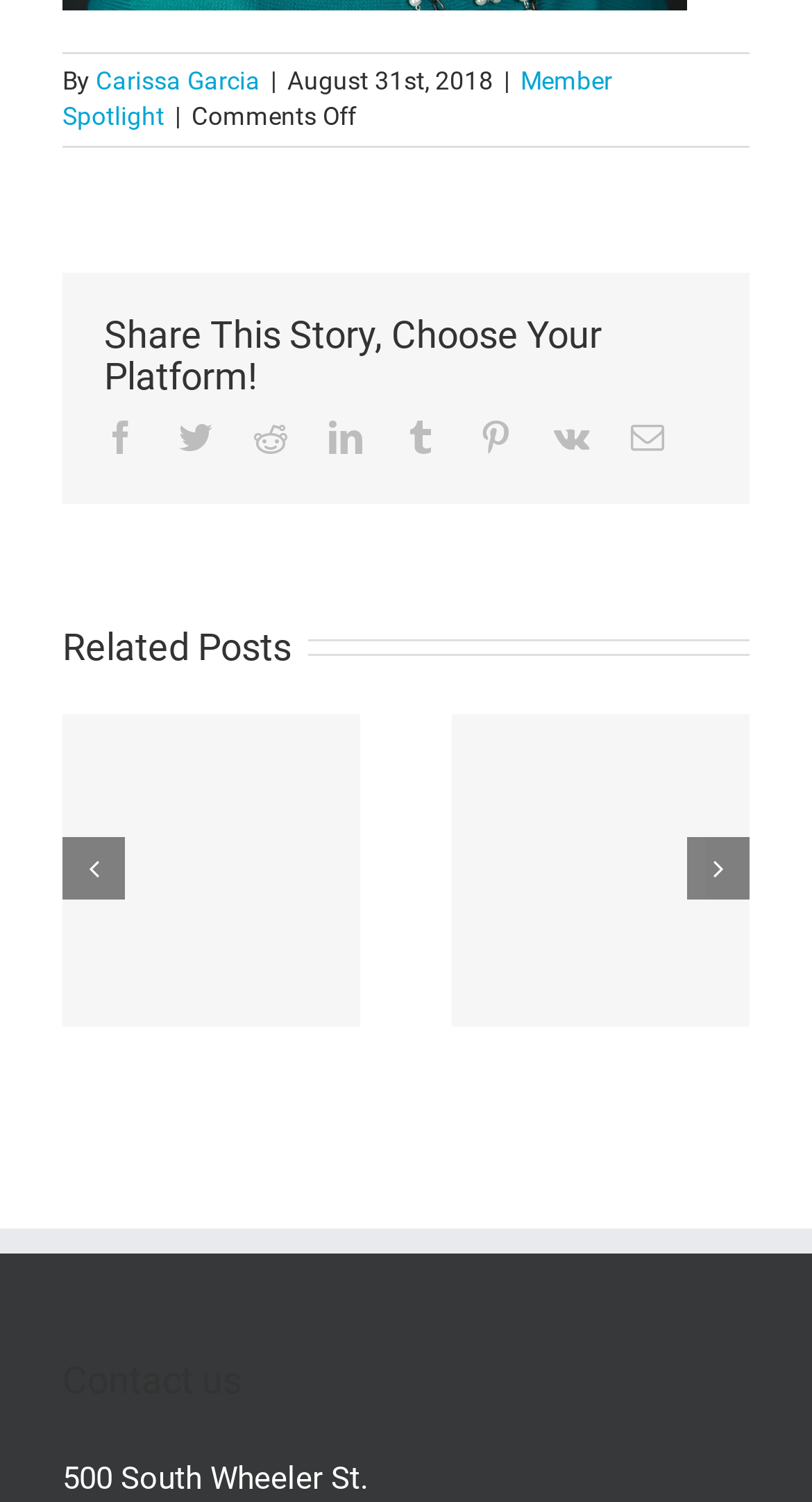Locate the bounding box coordinates of the element that needs to be clicked to carry out the instruction: "View related posts". The coordinates should be given as four float numbers ranging from 0 to 1, i.e., [left, top, right, bottom].

[0.077, 0.411, 0.379, 0.449]